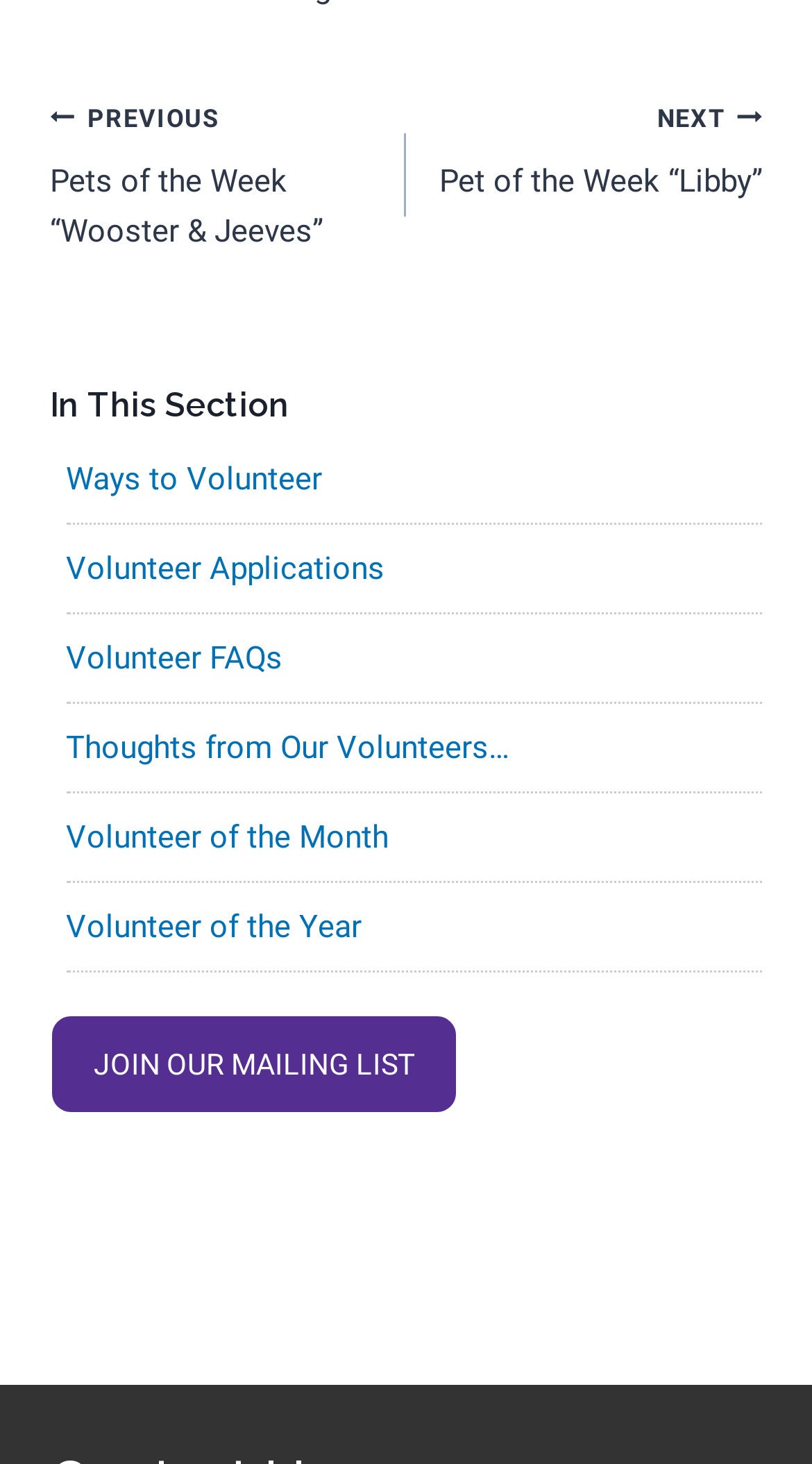Identify the bounding box for the described UI element. Provide the coordinates in (top-left x, top-left y, bottom-right x, bottom-right y) format with values ranging from 0 to 1: Volunteer of the Year

[0.081, 0.62, 0.445, 0.645]